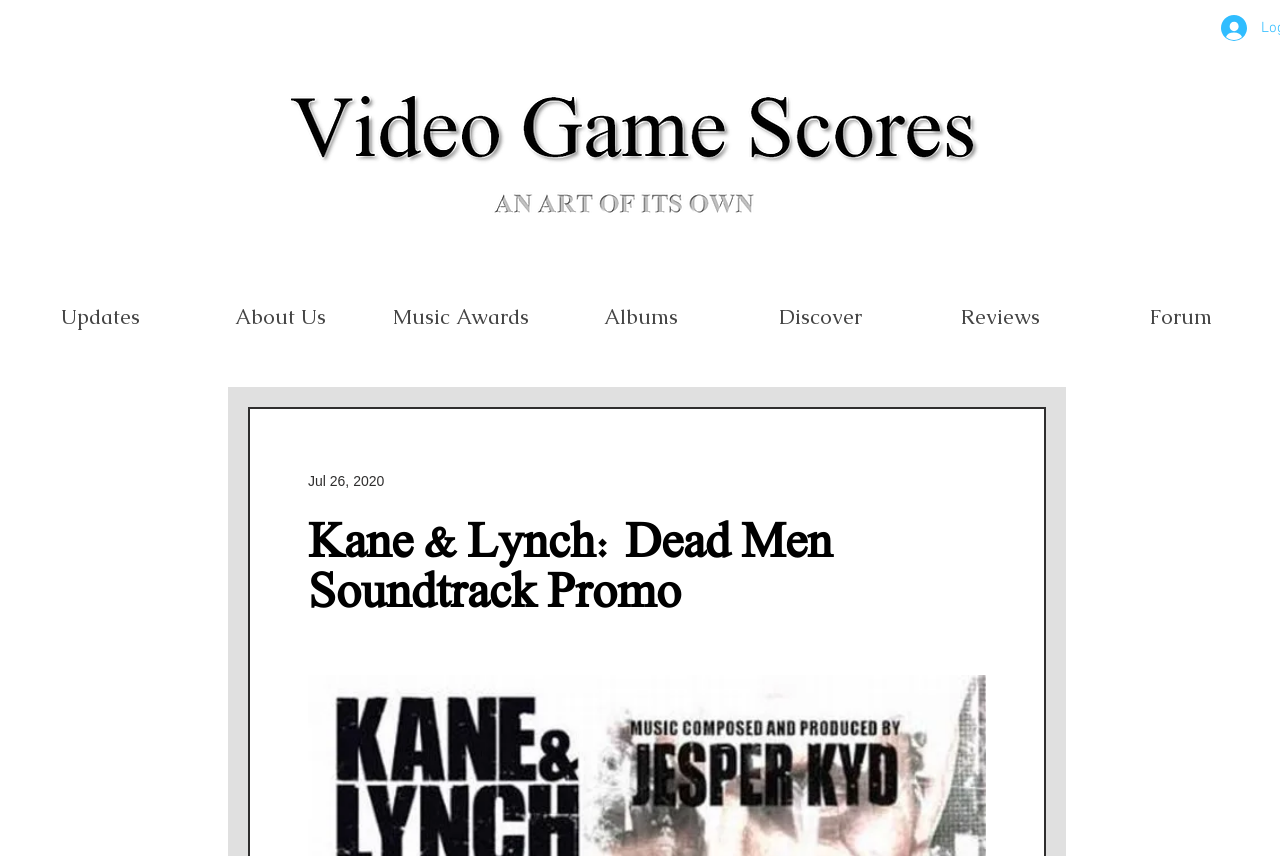What is the name of the soundtrack being promoted?
Based on the image, provide a one-word or brief-phrase response.

Kane & Lynch: Dead Men Soundtrack